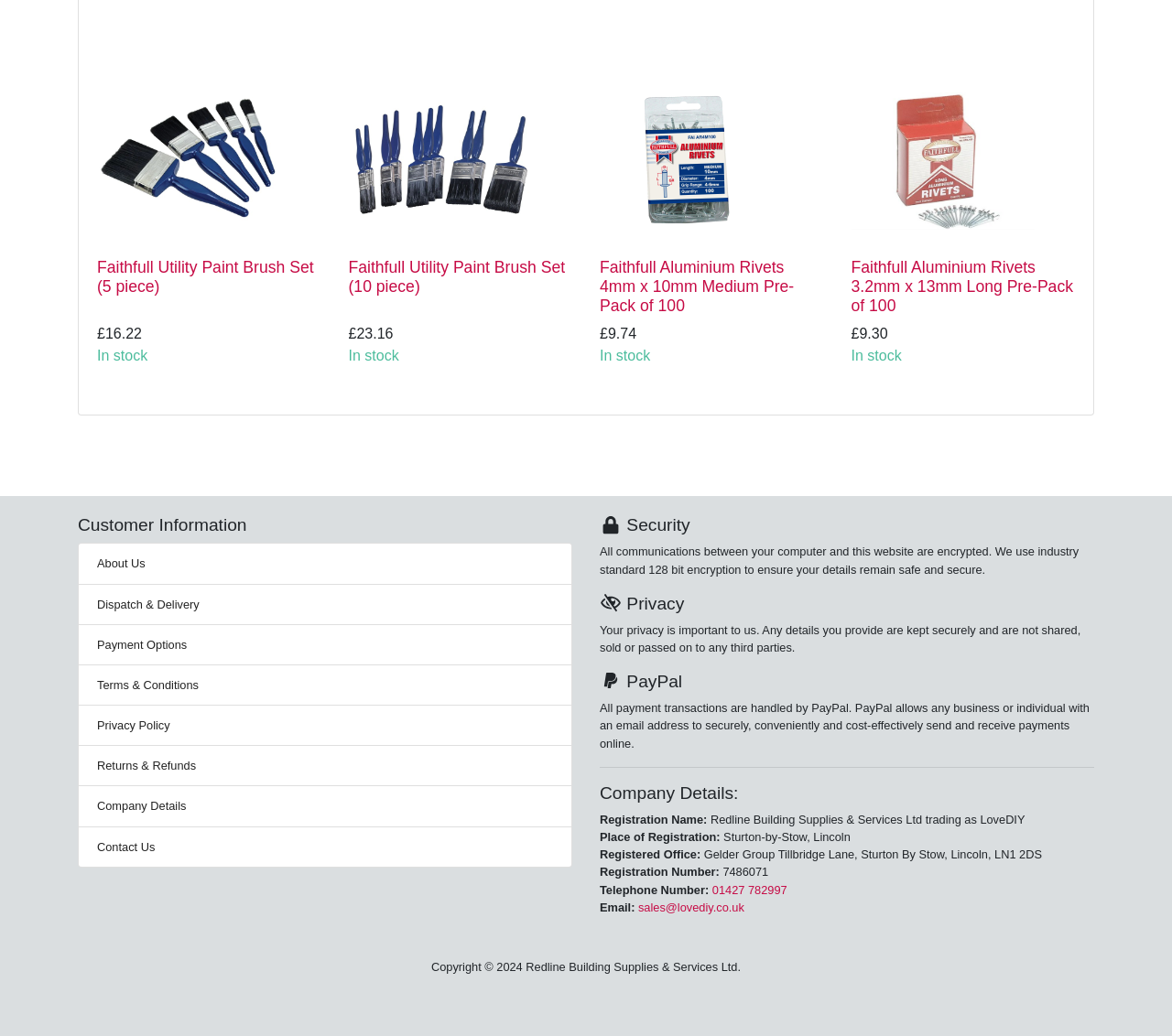Please locate the clickable area by providing the bounding box coordinates to follow this instruction: "Read about company details".

[0.512, 0.755, 0.934, 0.775]